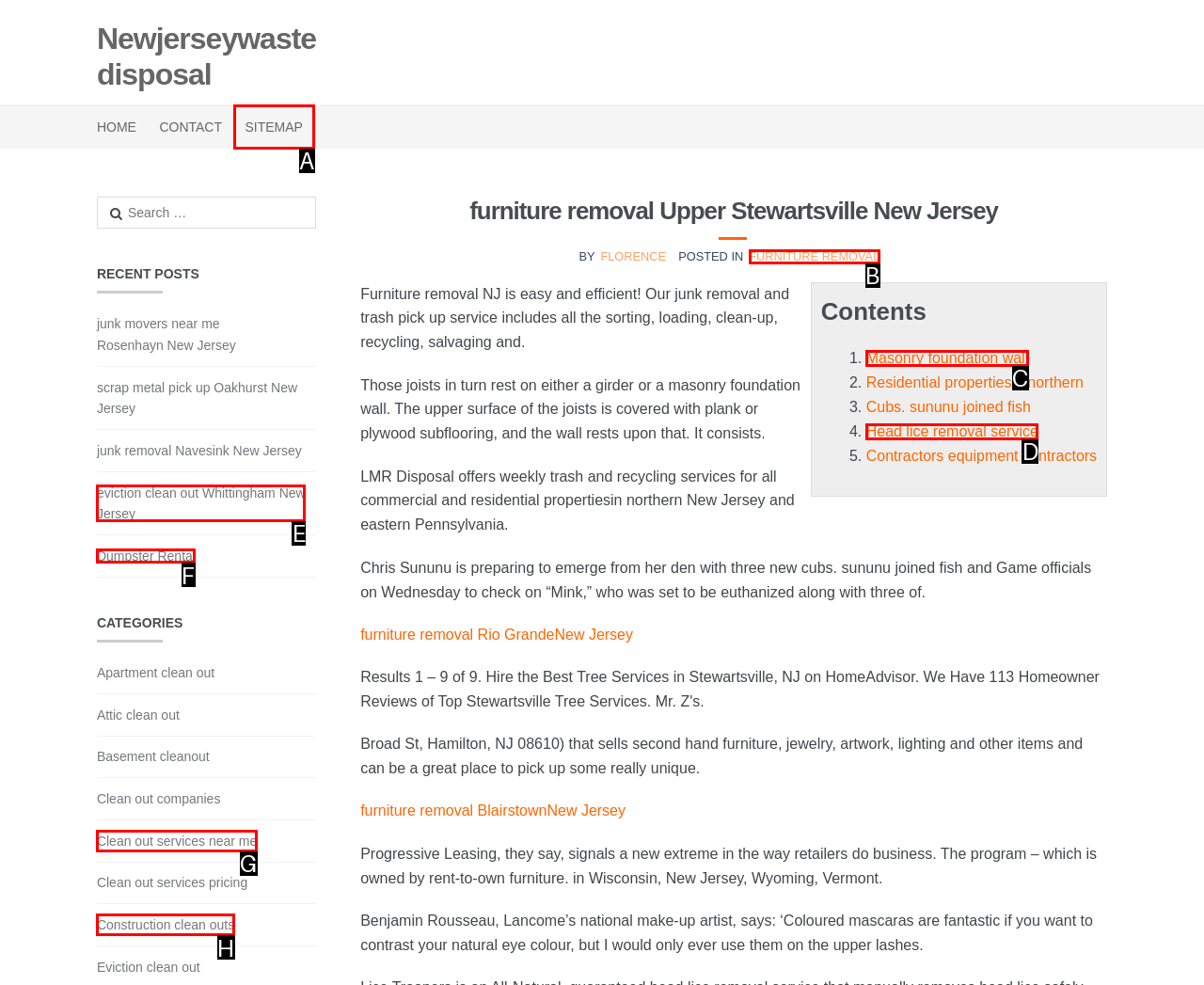Select the appropriate HTML element that needs to be clicked to execute the following task: Click on the 'Dumpster Rental' link. Respond with the letter of the option.

F